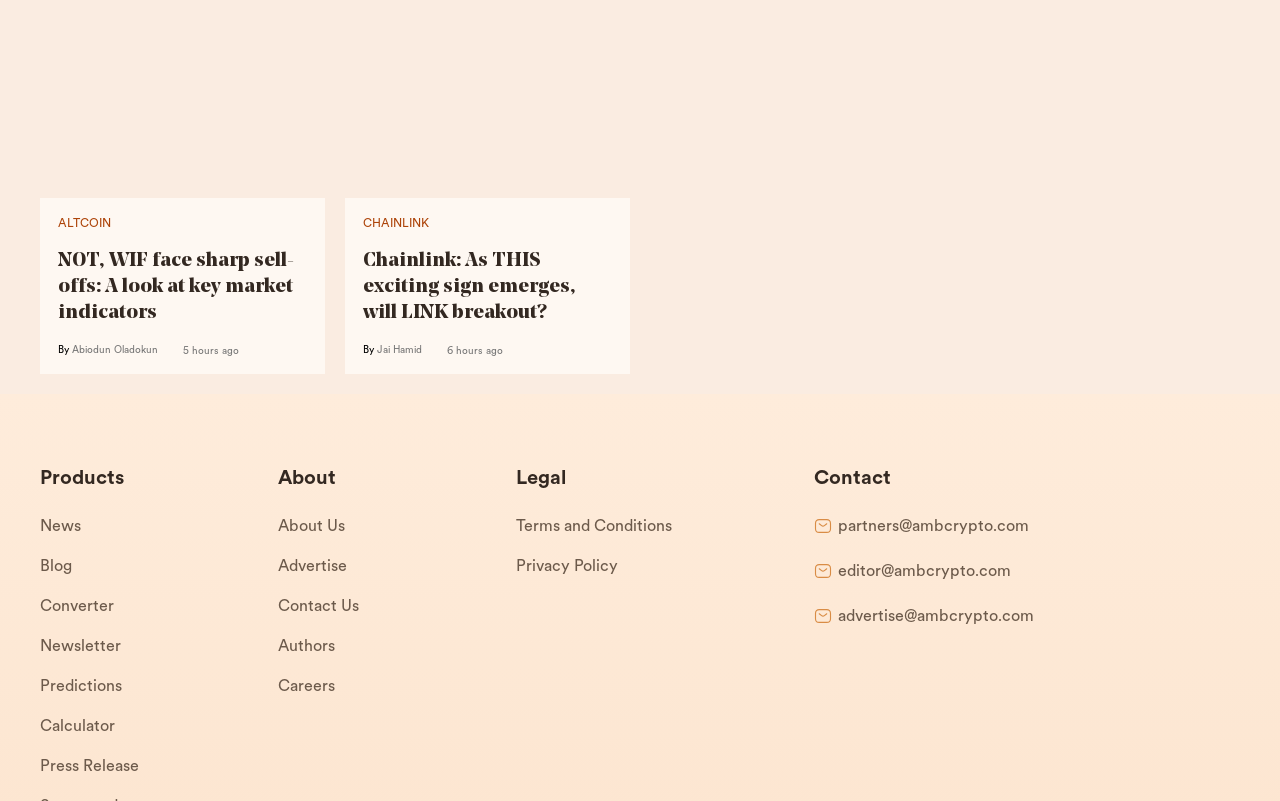Give a concise answer using one word or a phrase to the following question:
What is the title of the first article?

NOT, WIF face sharp sell-offs